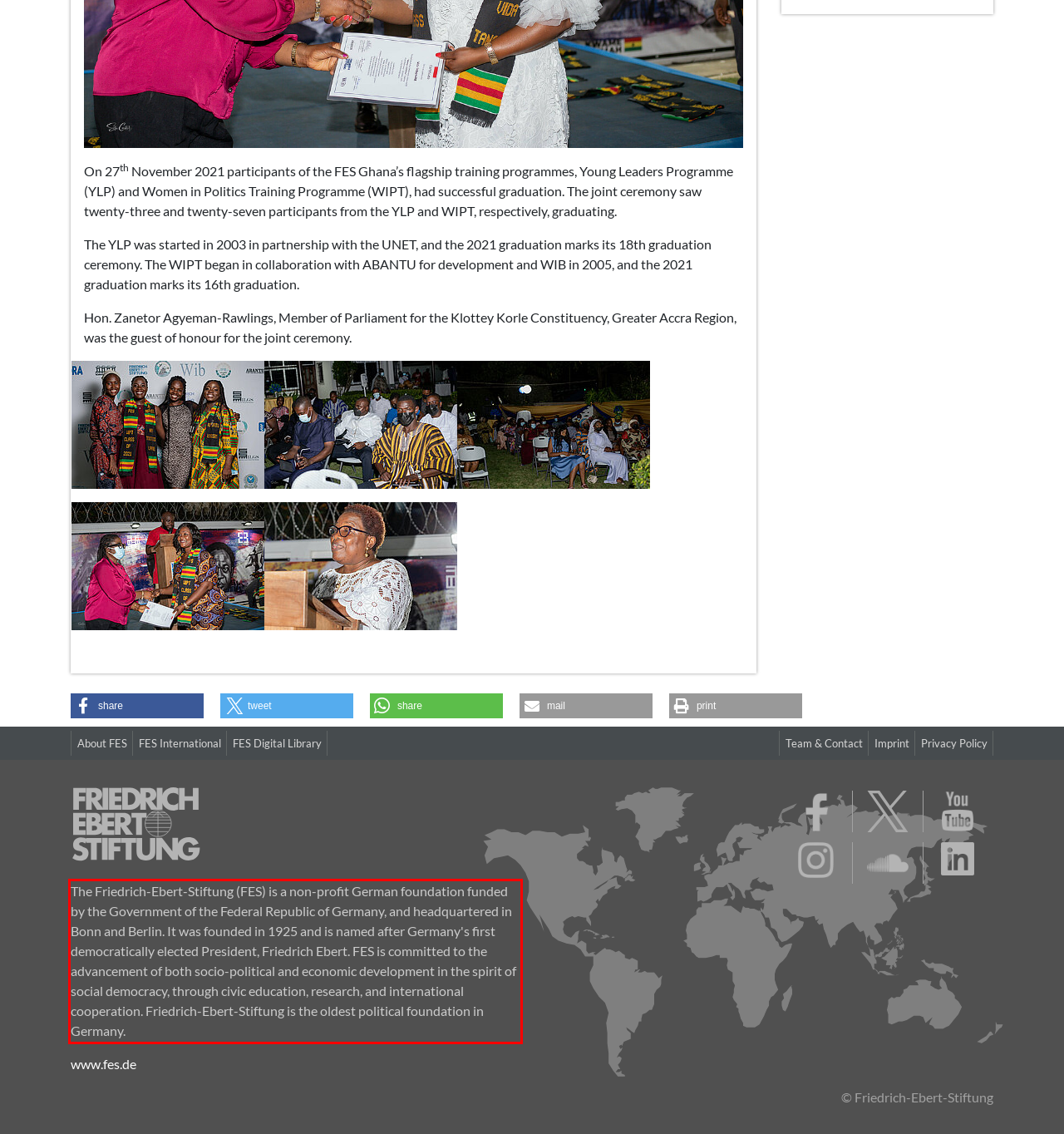Given a webpage screenshot, locate the red bounding box and extract the text content found inside it.

The Friedrich-Ebert-Stiftung (FES) is a non-profit German foundation funded by the Government of the Federal Republic of Germany, and headquartered in Bonn and Berlin. It was founded in 1925 and is named after Germany's first democratically elected President, Friedrich Ebert. FES is committed to the advancement of both socio-political and economic development in the spirit of social democracy, through civic education, research, and international cooperation. Friedrich-Ebert-Stiftung is the oldest political foundation in Germany.